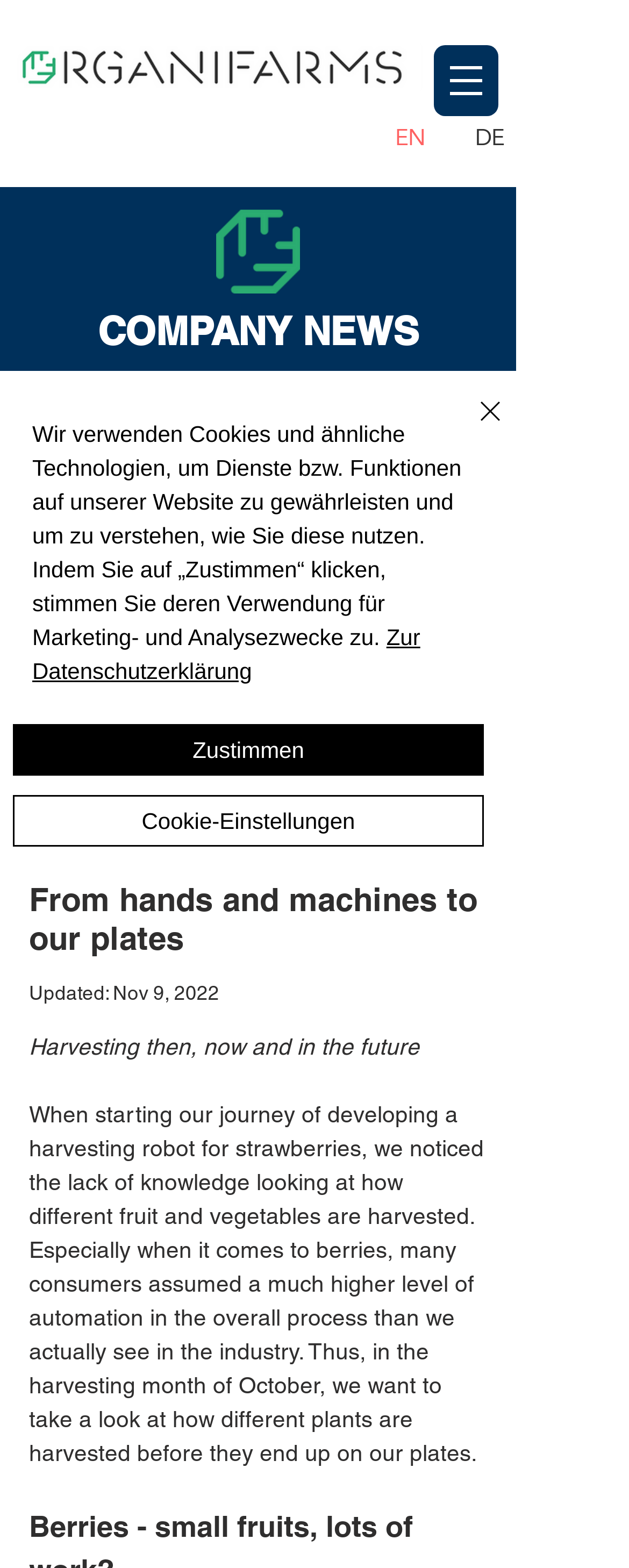Find the bounding box coordinates of the area that needs to be clicked in order to achieve the following instruction: "View COMPANY NEWS". The coordinates should be specified as four float numbers between 0 and 1, i.e., [left, top, right, bottom].

[0.077, 0.201, 0.744, 0.223]